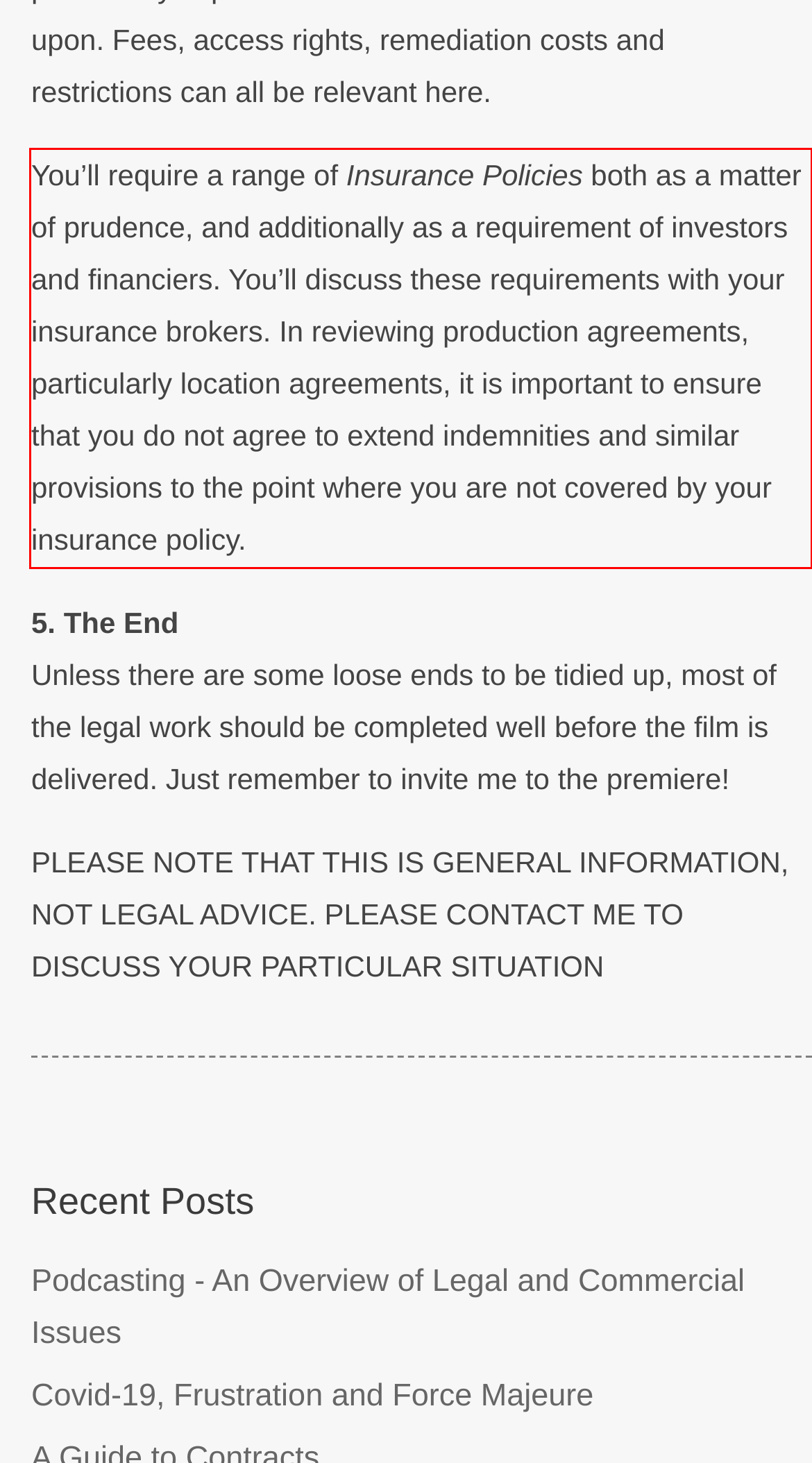Using the provided webpage screenshot, identify and read the text within the red rectangle bounding box.

You’ll require a range of Insurance Policies both as a matter of prudence, and additionally as a requirement of investors and financiers. You’ll discuss these requirements with your insurance brokers. In reviewing production agreements, particularly location agreements, it is important to ensure that you do not agree to extend indemnities and similar provisions to the point where you are not covered by your insurance policy.